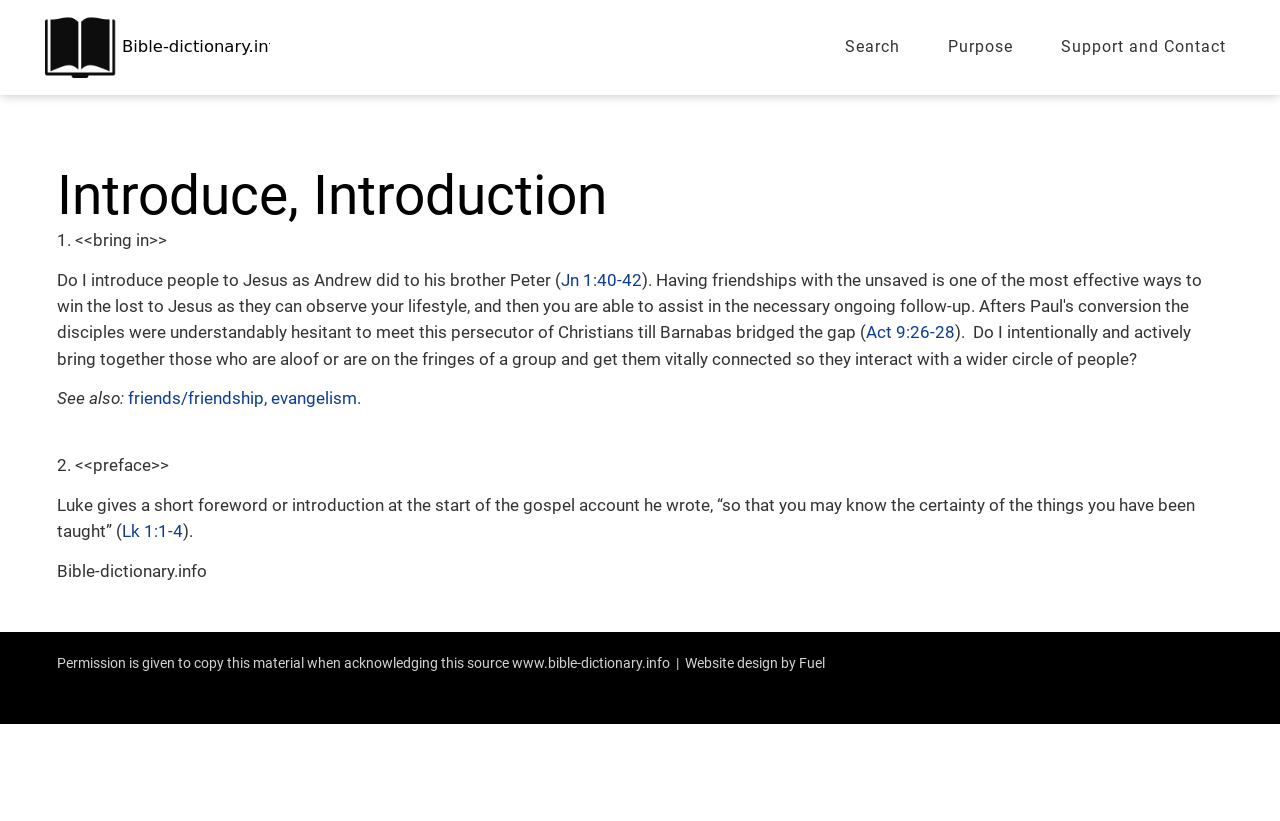What is the topic of the second point in the article?
Examine the screenshot and reply with a single word or phrase.

Preface